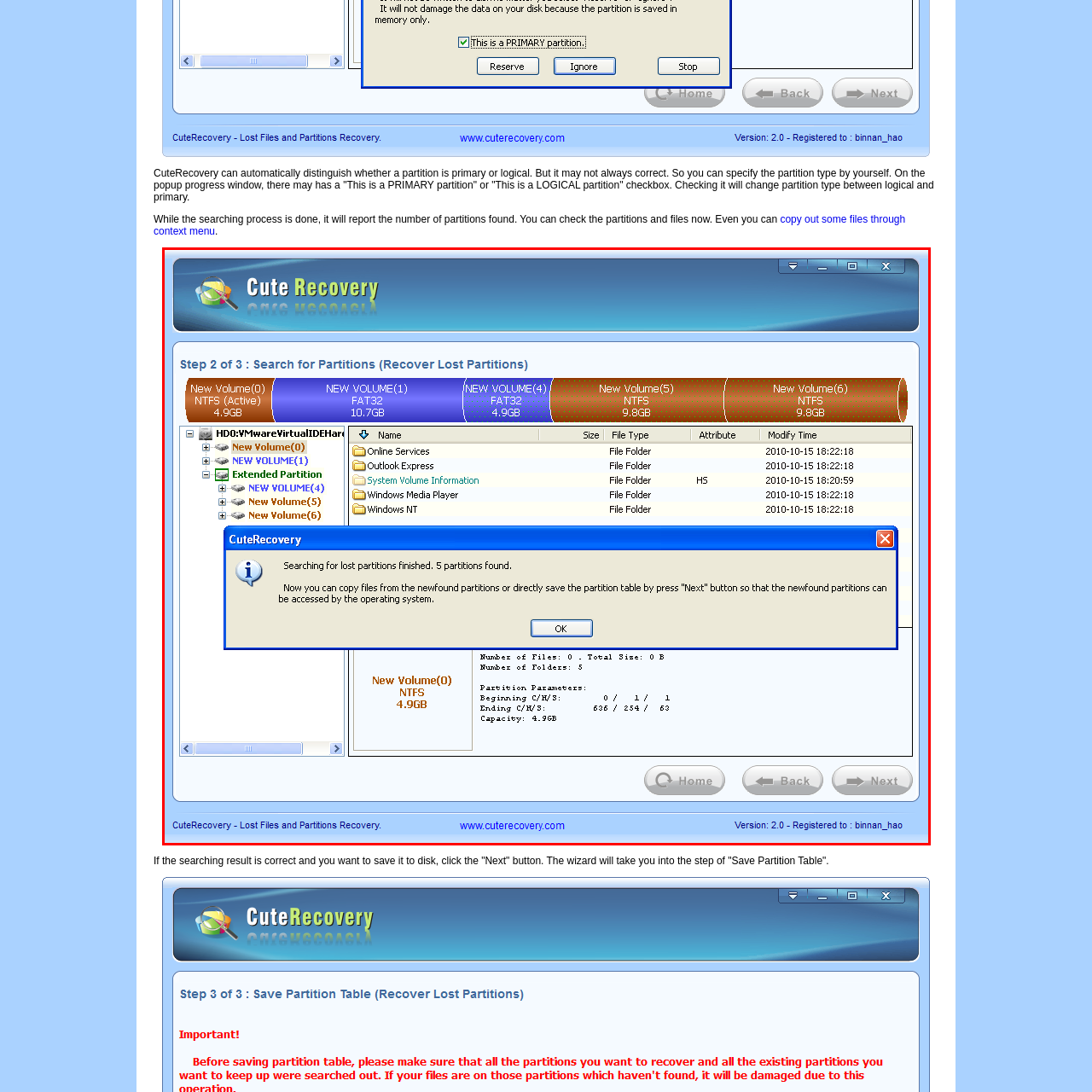Direct your attention to the image within the red bounding box and respond with a detailed answer to the following question, using the image as your reference: What information is provided for each partition?

The interface presents a list of detected partitions, with each partition's details including its name, type, size, and modification time, facilitating easy navigation for users recovering lost data.